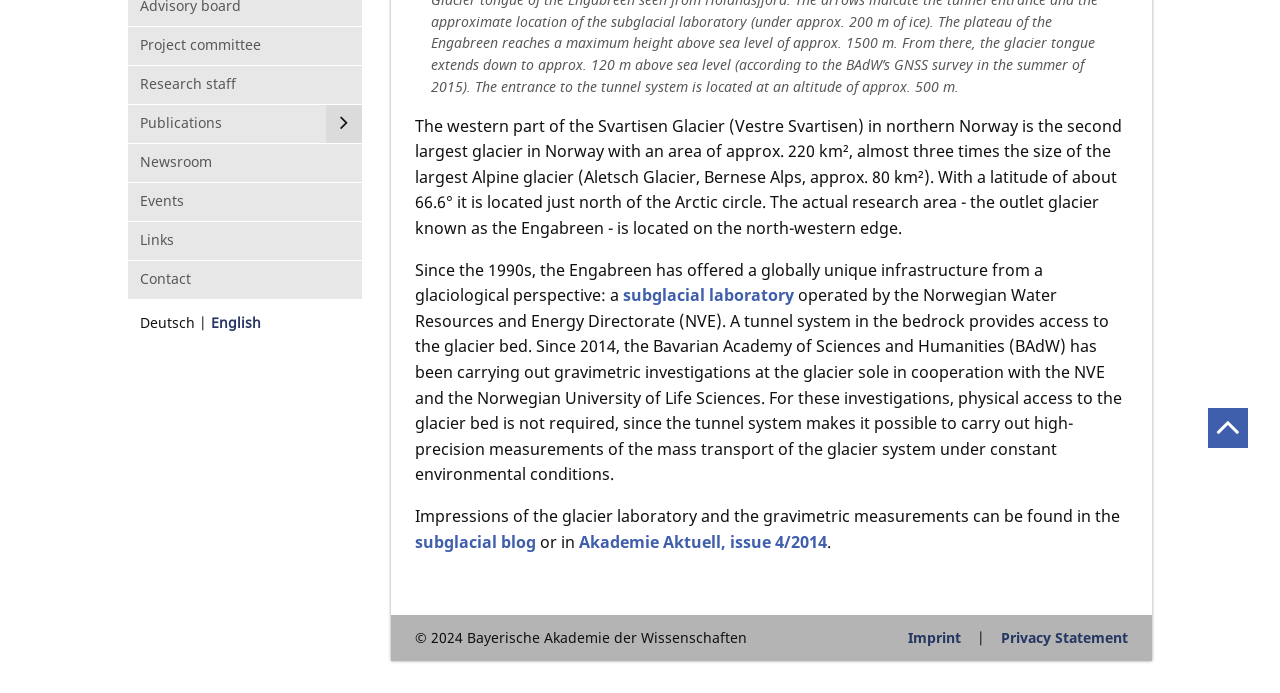For the given element description Project committee, determine the bounding box coordinates of the UI element. The coordinates should follow the format (top-left x, top-left y, bottom-right x, bottom-right y) and be within the range of 0 to 1.

[0.1, 0.039, 0.283, 0.094]